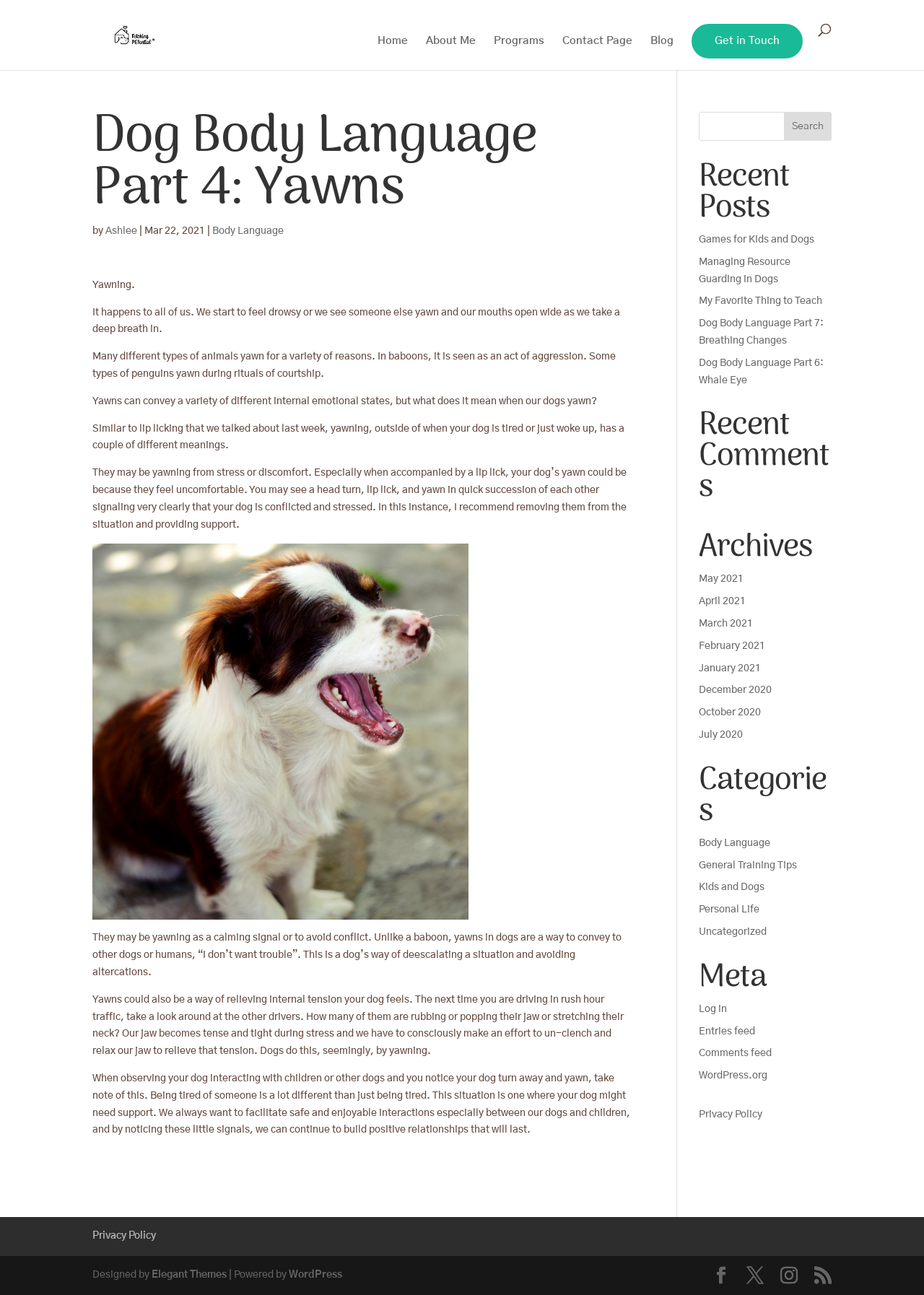Please determine and provide the text content of the webpage's heading.

Dog Body Language Part 4: Yawns